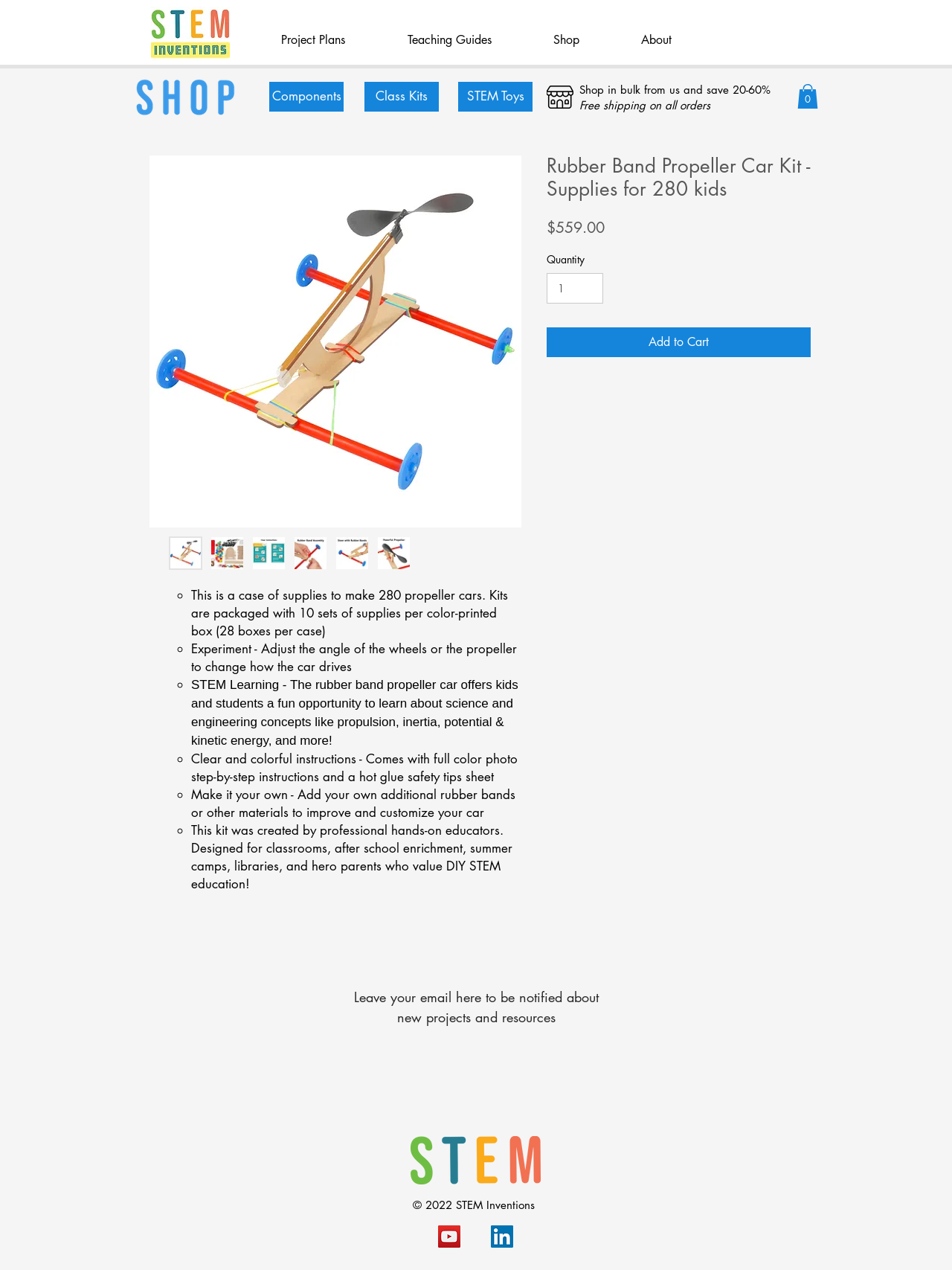Pinpoint the bounding box coordinates of the clickable area necessary to execute the following instruction: "Click the 'Project Plans' link". The coordinates should be given as four float numbers between 0 and 1, namely [left, top, right, bottom].

[0.262, 0.021, 0.395, 0.042]